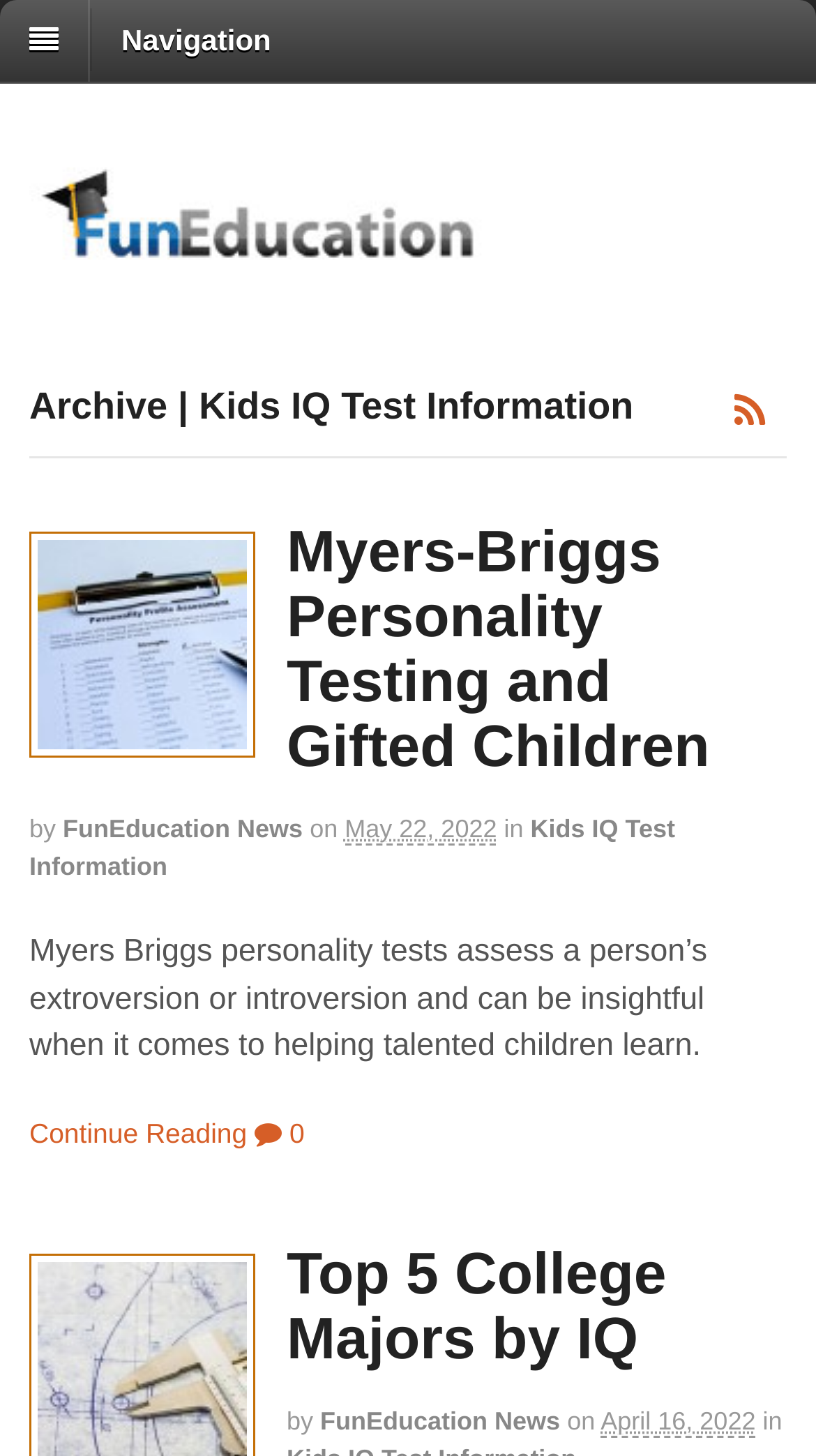Using floating point numbers between 0 and 1, provide the bounding box coordinates in the format (top-left x, top-left y, bottom-right x, bottom-right y). Locate the UI element described here: 0

[0.312, 0.768, 0.373, 0.79]